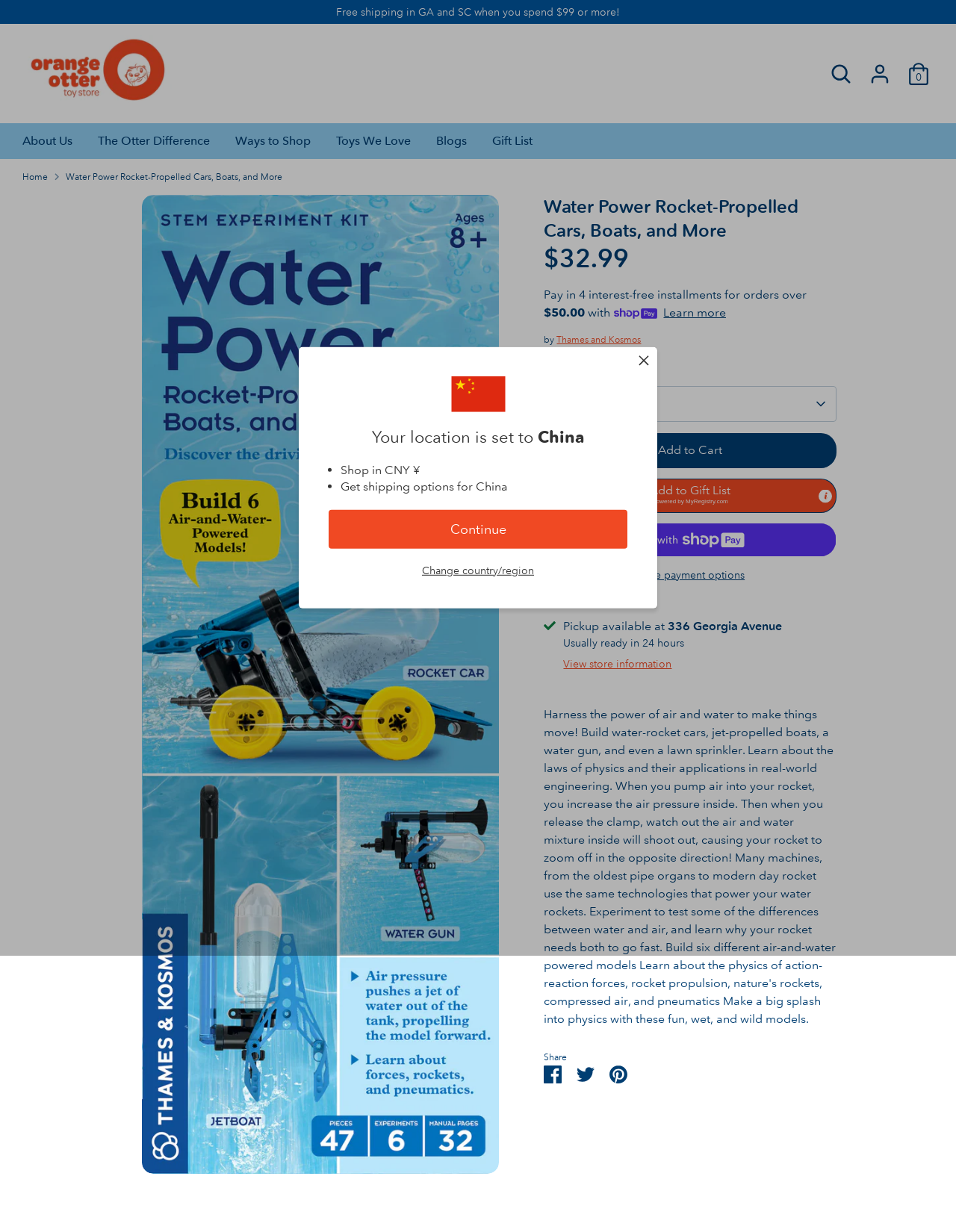Based on the element description "Open It's Universal Tooltip", predict the bounding box coordinates of the UI element.

[0.854, 0.395, 0.873, 0.411]